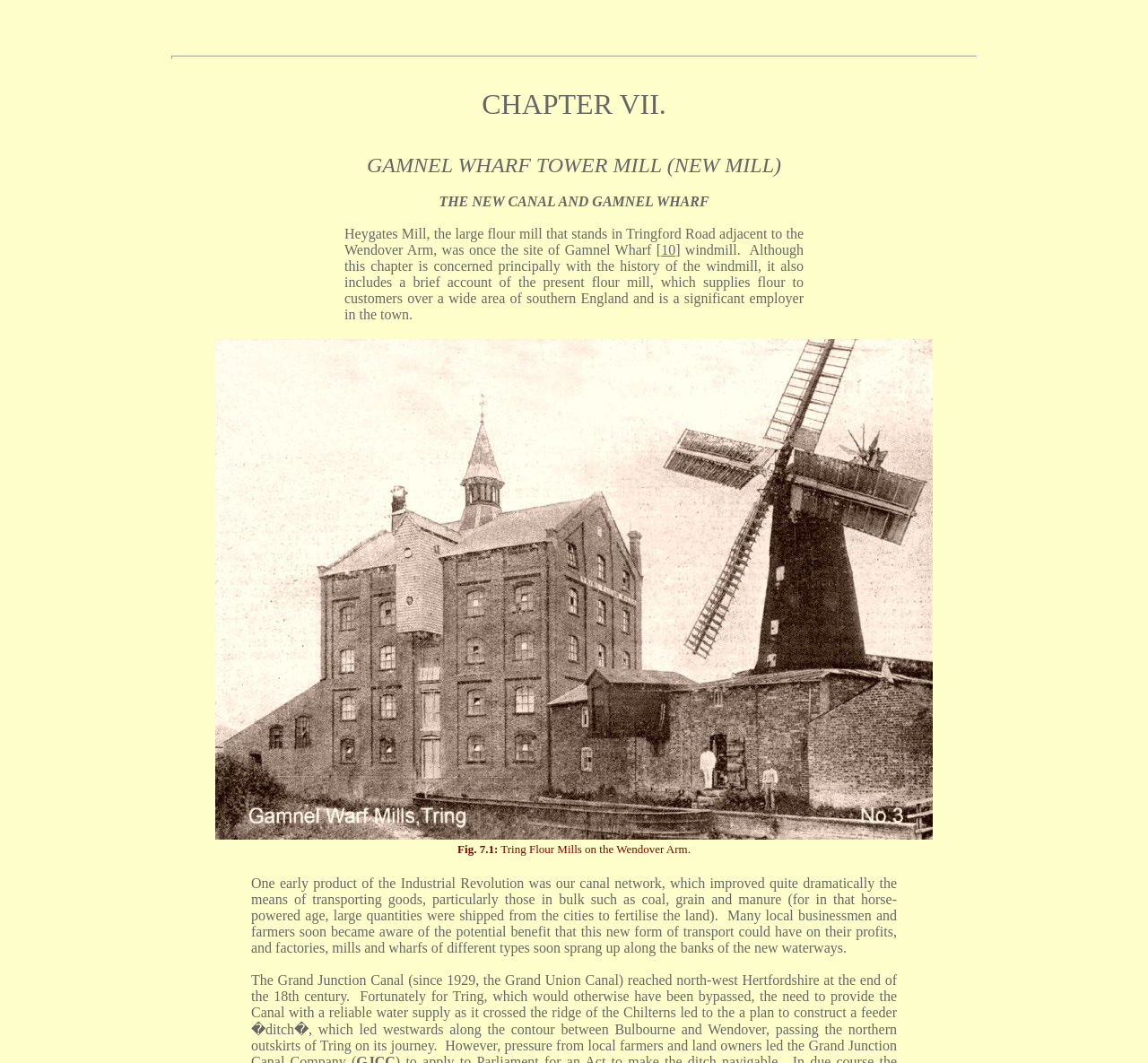What is the main topic of this chapter?
Analyze the image and provide a thorough answer to the question.

Based on the text content, the main topic of this chapter is Gamnel Wharf Tower Mill, which is mentioned in the title 'CHAPTER VII. GAMNEL WHARF TOWER MILL (NEW MILL) THE NEW CANAL AND GAMNEL WHARF' and also described in the following paragraphs.